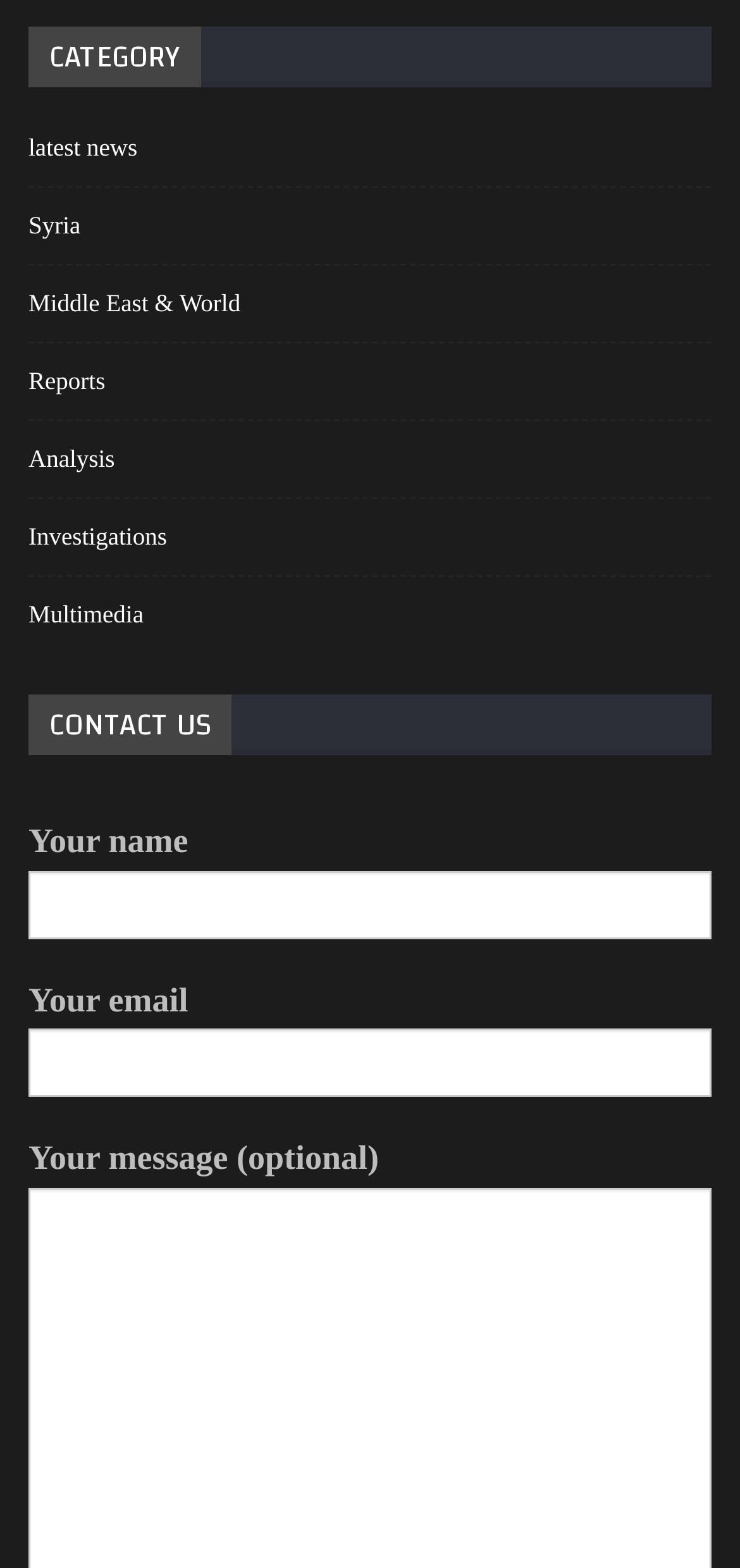Reply to the question with a single word or phrase:
What is the category of news?

latest news